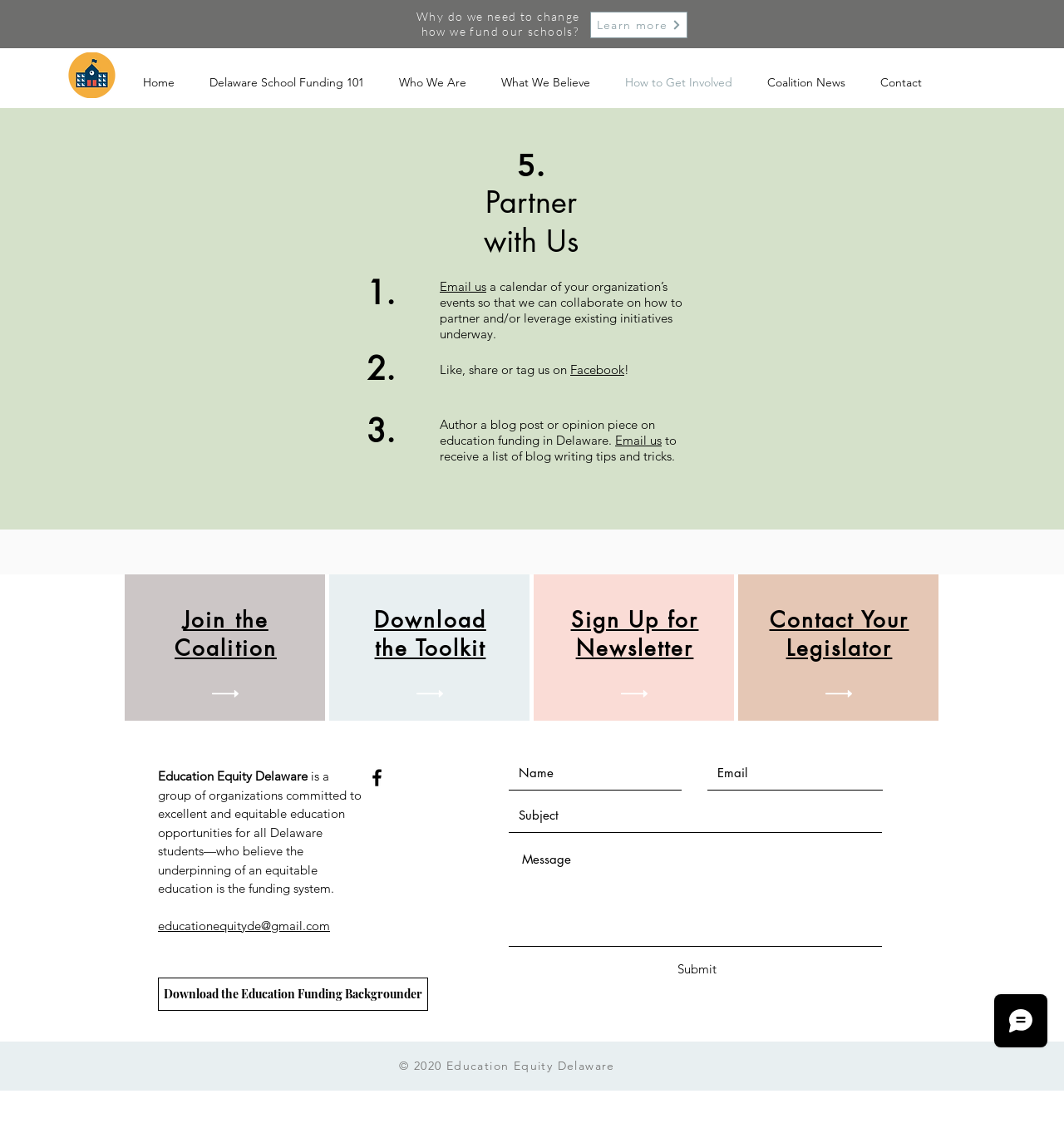Please identify the bounding box coordinates of the element that needs to be clicked to execute the following command: "Follow Us on instagram". Provide the bounding box using four float numbers between 0 and 1, formatted as [left, top, right, bottom].

None